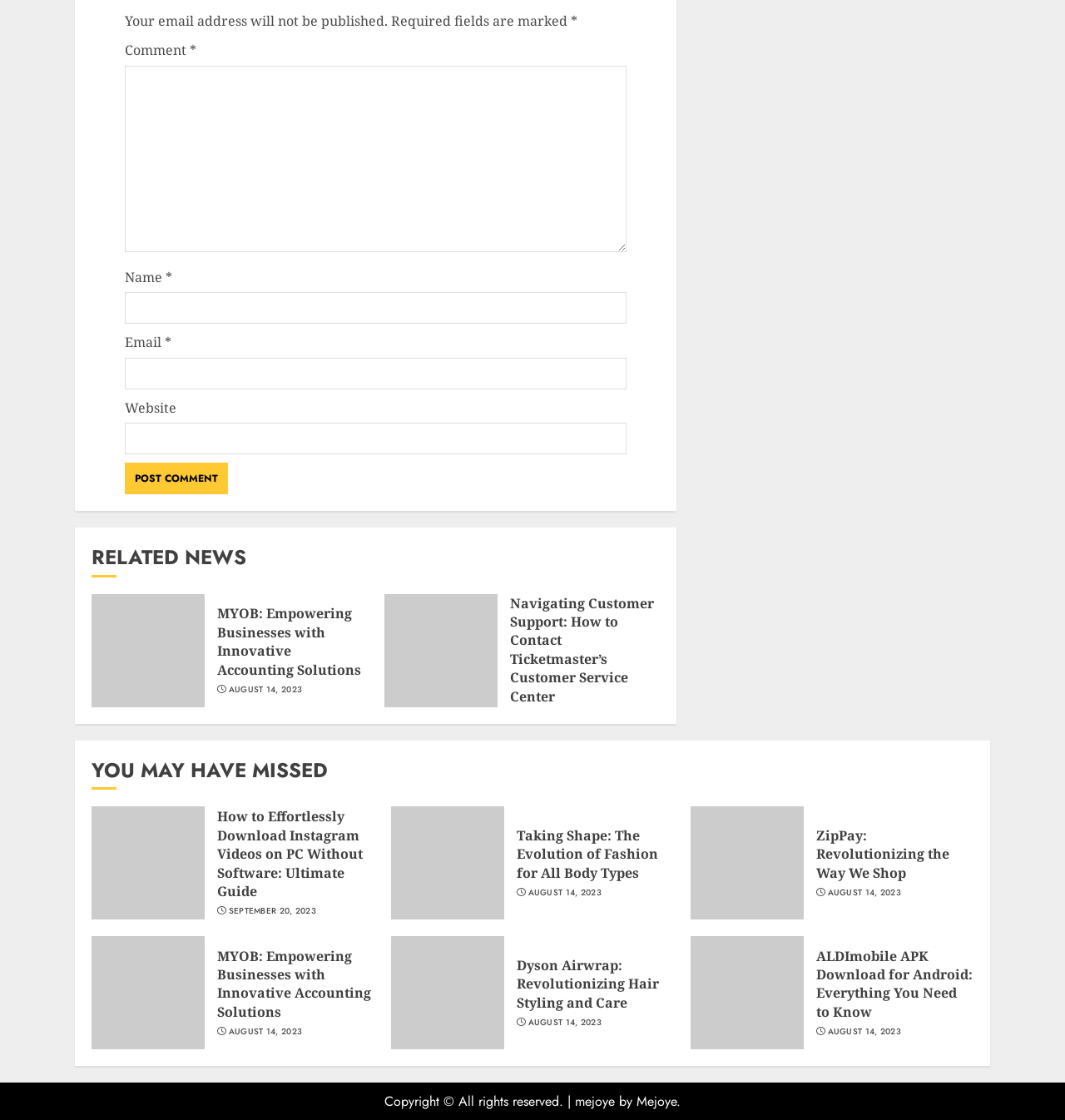Give a concise answer of one word or phrase to the question: 
How many 'YOU MAY HAVE MISSED' sections are there?

1